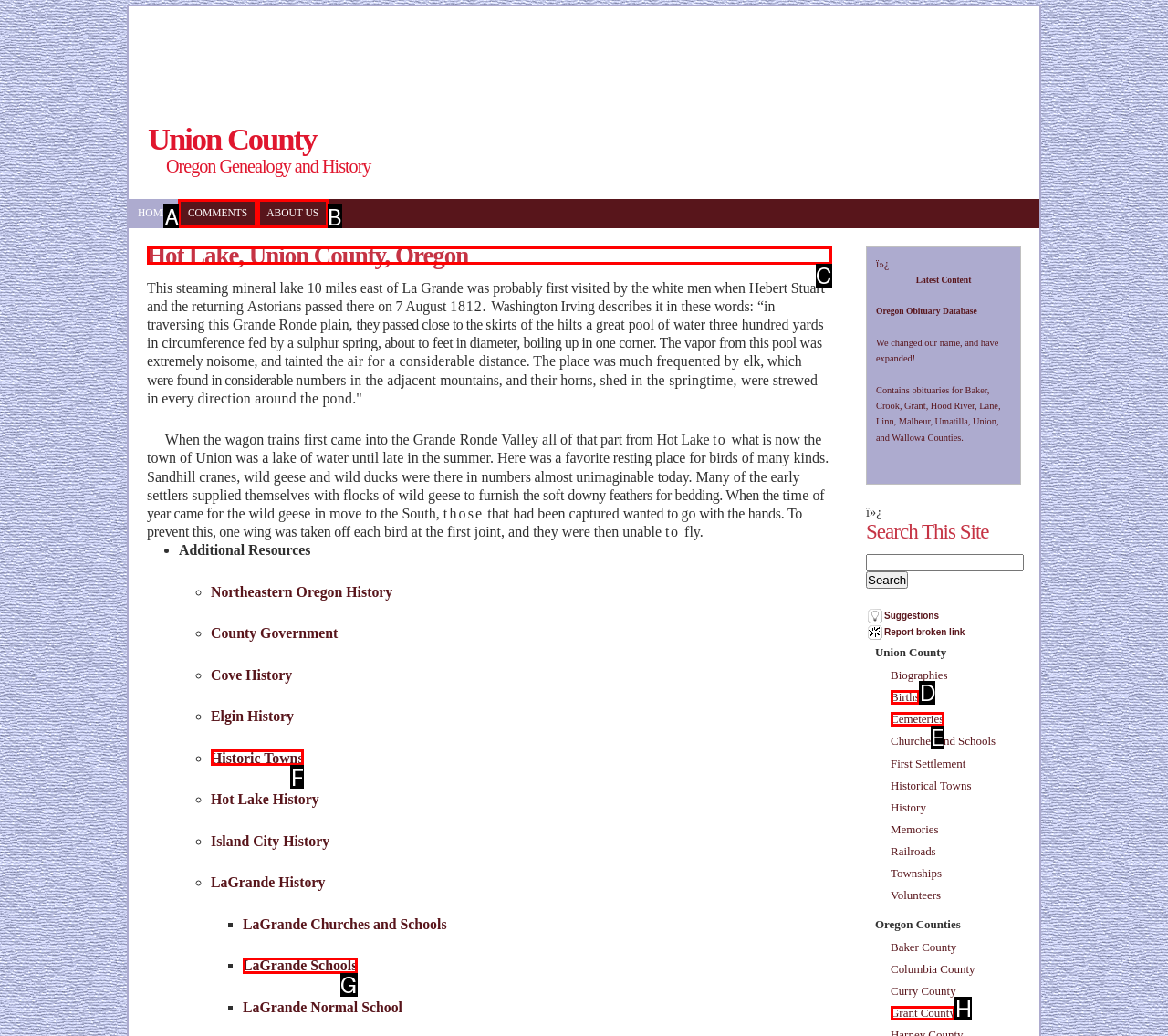Which lettered option should be clicked to perform the following task: Explore recognition
Respond with the letter of the appropriate option.

None